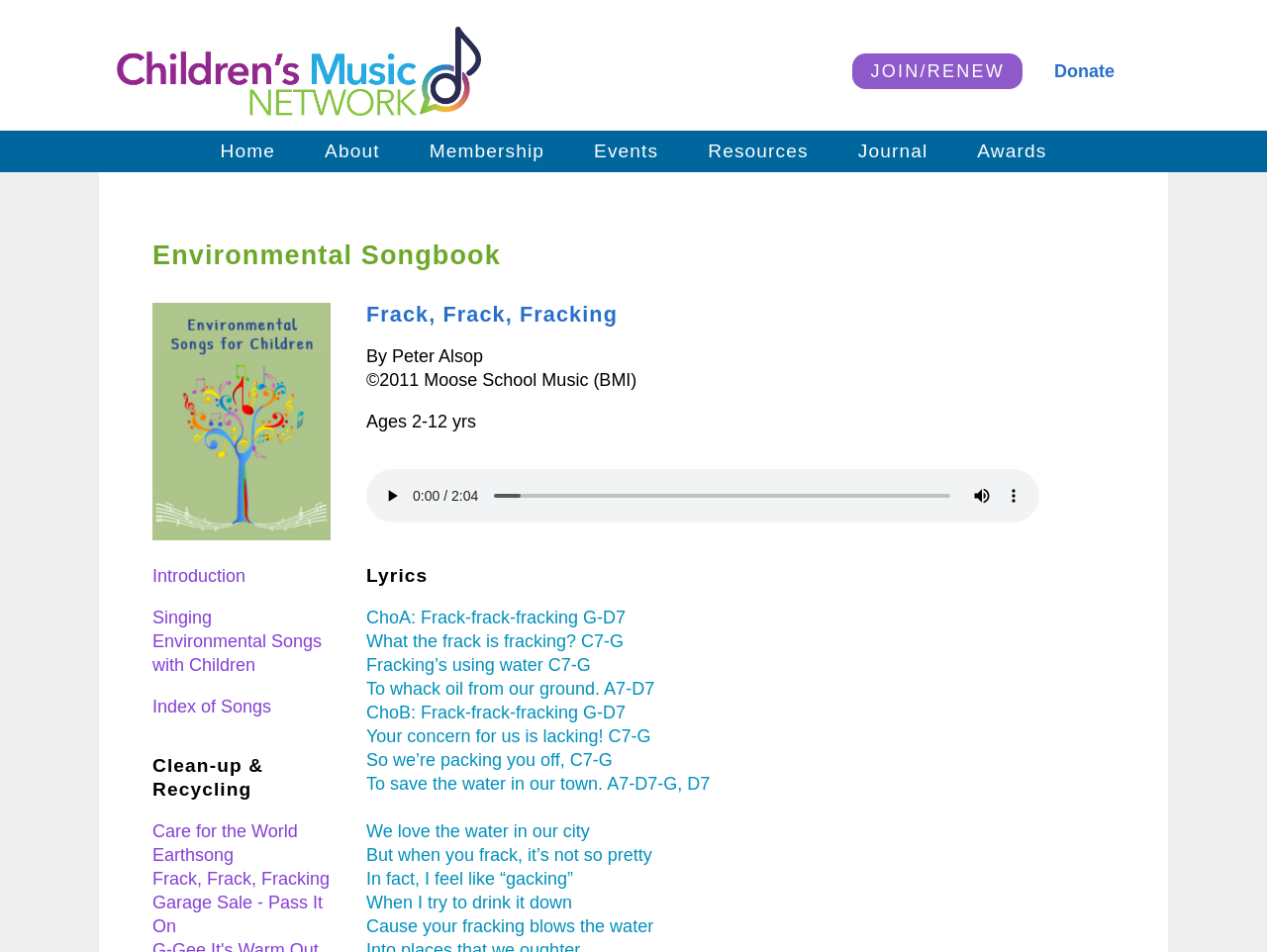Please find the bounding box for the following UI element description. Provide the coordinates in (top-left x, top-left y, bottom-right x, bottom-right y) format, with values between 0 and 1: Care for the World

[0.12, 0.863, 0.235, 0.884]